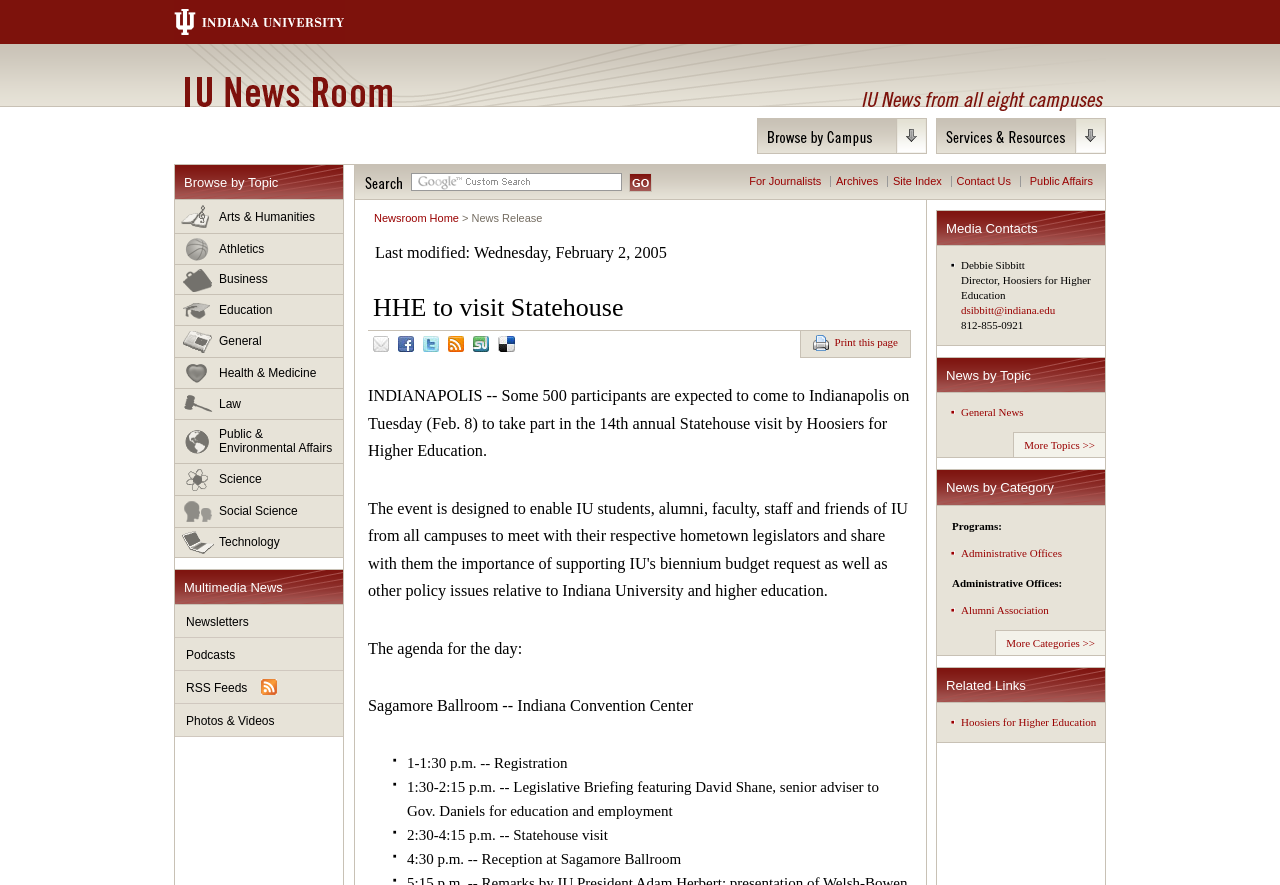Determine the bounding box for the described UI element: "Athletics".

[0.137, 0.264, 0.268, 0.299]